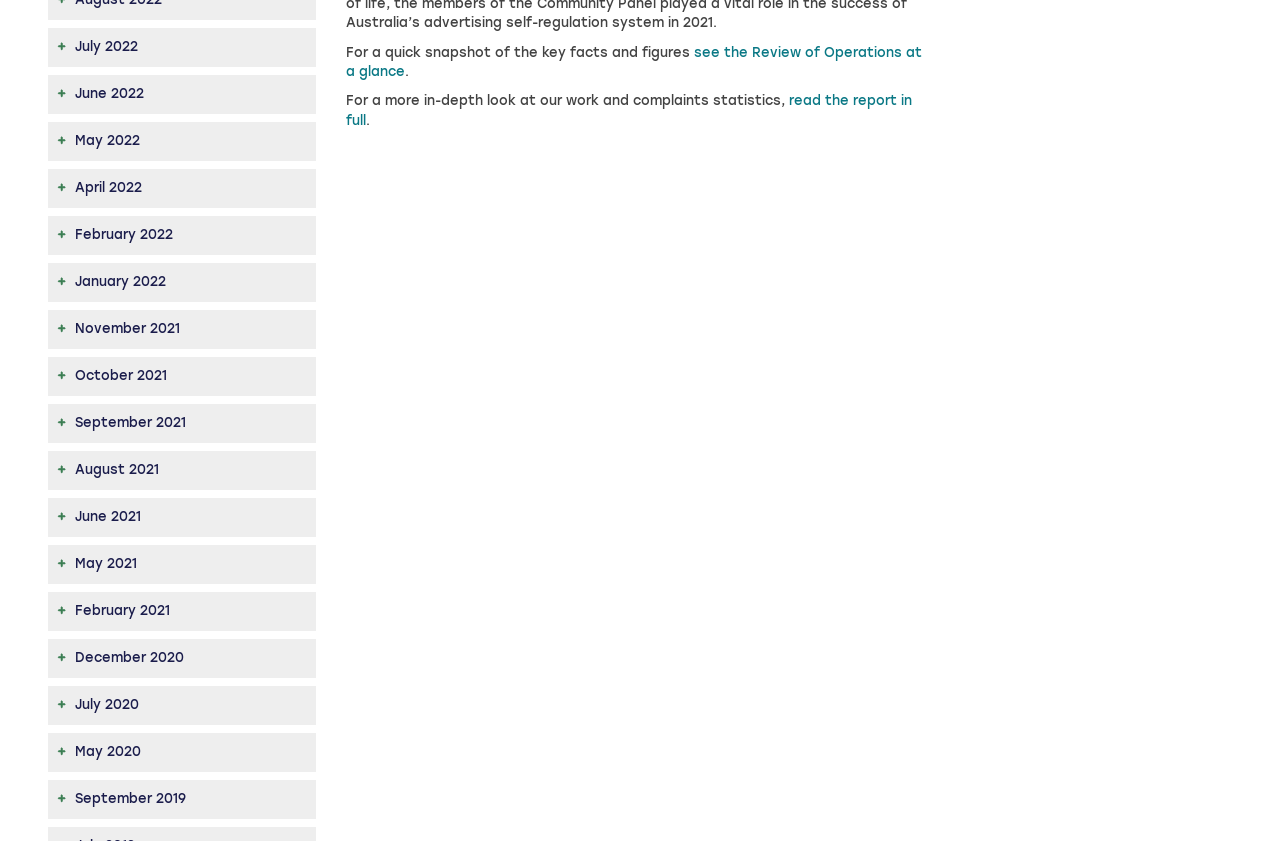Determine the bounding box coordinates of the clickable element necessary to fulfill the instruction: "view June 2022 report". Provide the coordinates as four float numbers within the 0 to 1 range, i.e., [left, top, right, bottom].

[0.037, 0.089, 0.247, 0.136]